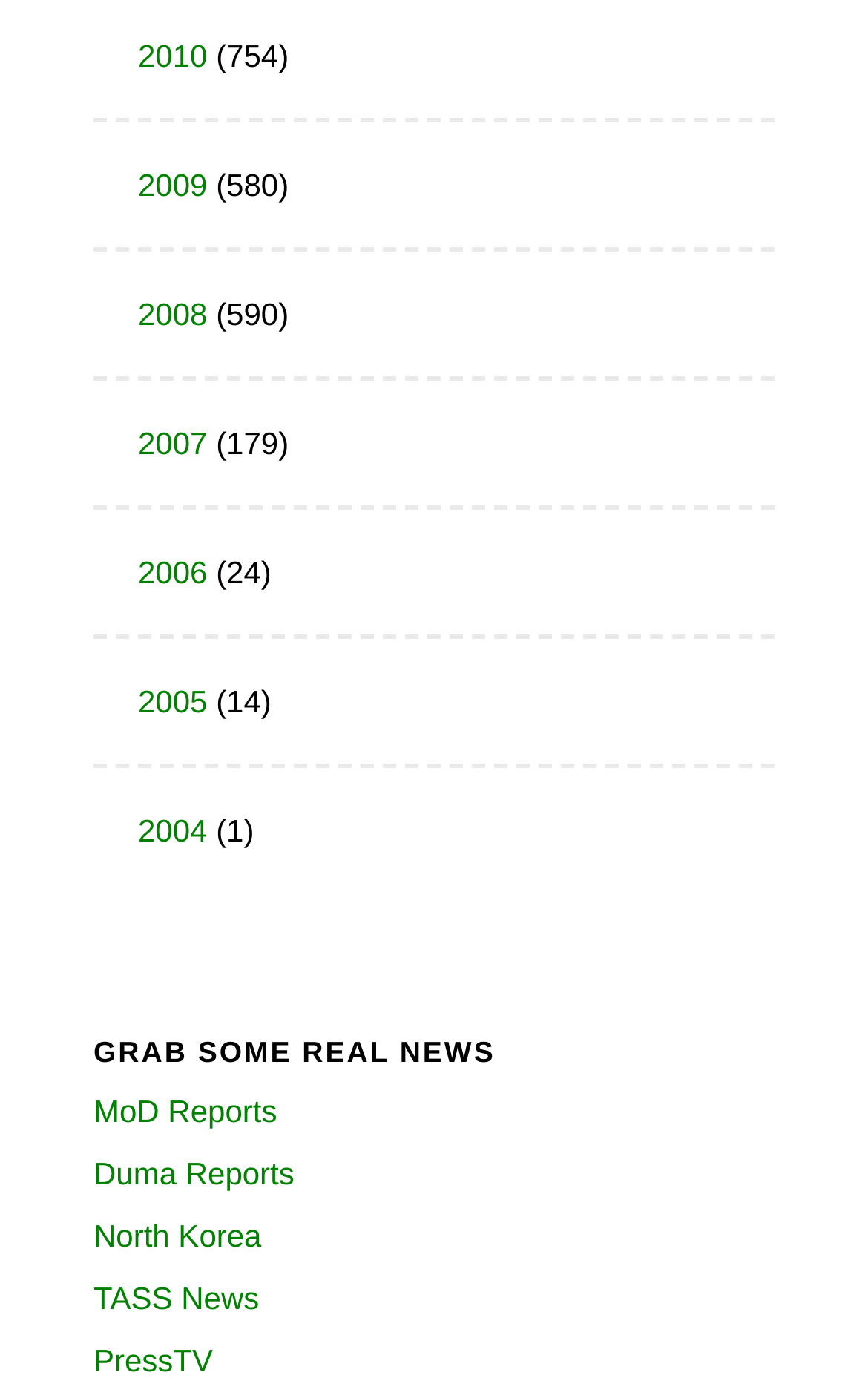Respond to the question below with a concise word or phrase:
What is the heading above the news source links?

GRAB SOME REAL NEWS